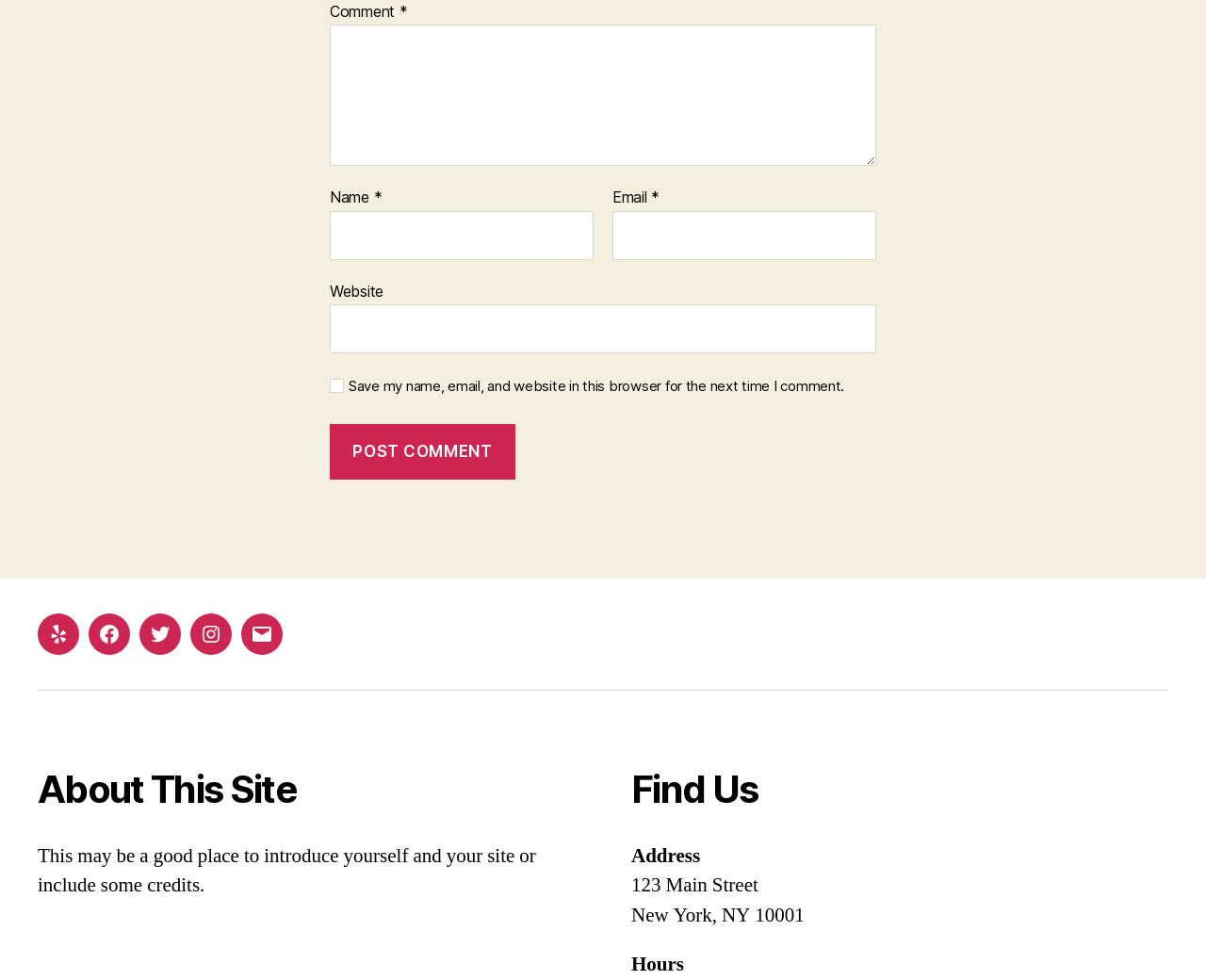Based on the element description name="submit" value="Post Comment", identify the bounding box of the UI element in the given webpage screenshot. The coordinates should be in the format (top-left x, top-left y, bottom-right x, bottom-right y) and must be between 0 and 1.

[0.273, 0.433, 0.427, 0.489]